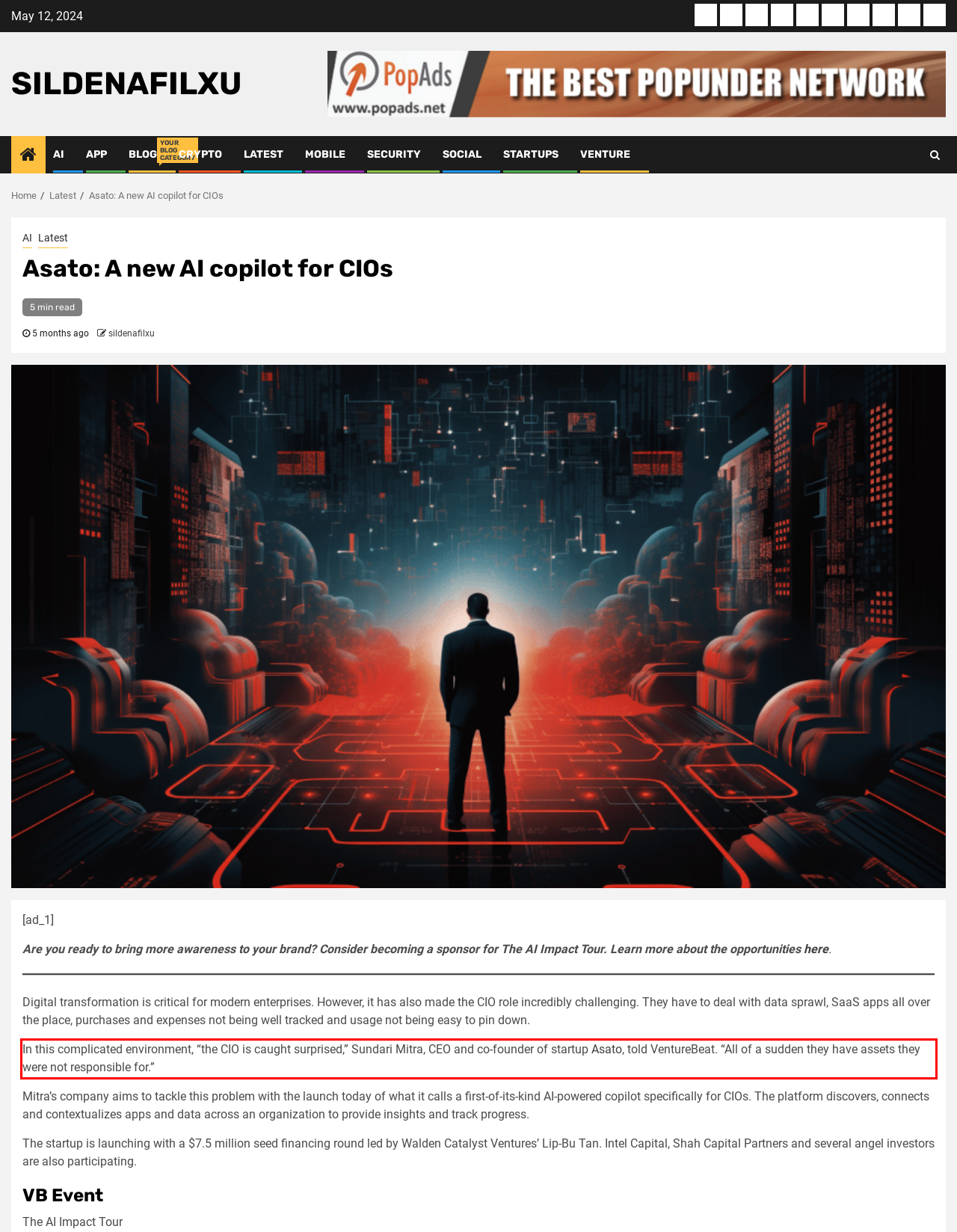Please extract the text content from the UI element enclosed by the red rectangle in the screenshot.

In this complicated environment, “the CIO is caught surprised,” Sundari Mitra, CEO and co-founder of startup Asato, told VentureBeat. “All of a sudden they have assets they were not responsible for.”